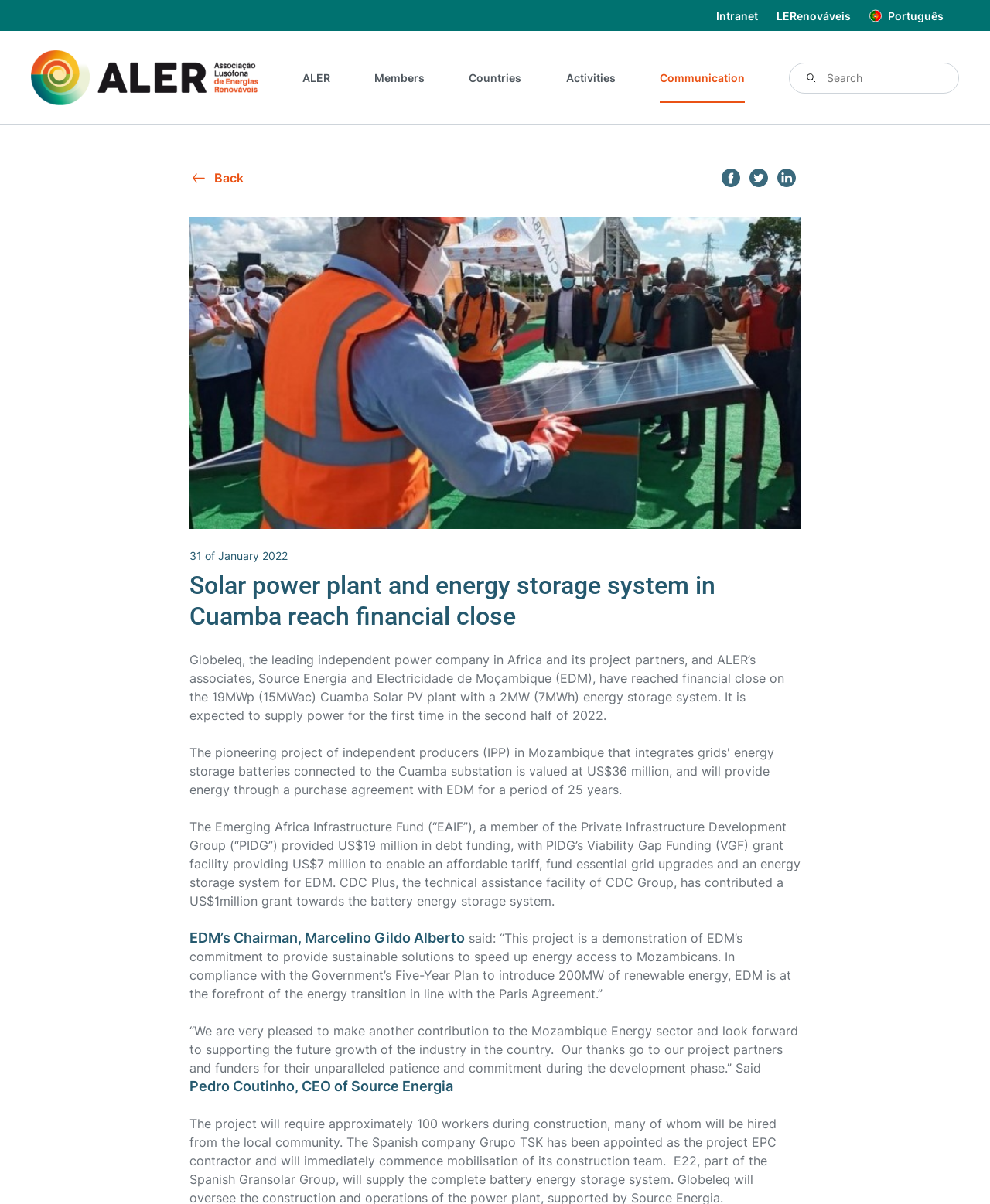Summarize the webpage with a detailed and informative caption.

The webpage appears to be a news article or press release from the Lusophone Renewable Energy Association (ALER). At the top of the page, there are several links to other sections of the website, including "Intranet", "LERenováveis", "Português", and "ALER", which is also accompanied by an image of the ALER logo. Below these links, there is a navigation menu with options such as "Members", "Countries", "Activities", and "Communication".

The main content of the page is a news article with the title "Solar power plant and energy storage system in Cuamba reach financial close". The article is dated January 31, 2022, and is divided into several paragraphs. The first paragraph describes the financial close of the Cuamba Solar PV plant and energy storage system, a project led by Globeleq, Source Energia, and Electricidade de Moçambique (EDM).

Below this, there are two more paragraphs that provide additional details about the project, including the funding provided by the Emerging Africa Infrastructure Fund and CDC Plus. The article also includes quotes from EDM's Chairman, Marcelino Gildo Alberto, and Pedro Coutinho, CEO of Source Energia, who express their commitment to sustainable energy solutions and their appreciation for the project partners and funders.

At the bottom of the page, there is a search box and several links to other pages, including "Back" and three empty links. Overall, the webpage appears to be a formal news article or press release from ALER, providing information about a specific project in the renewable energy sector.